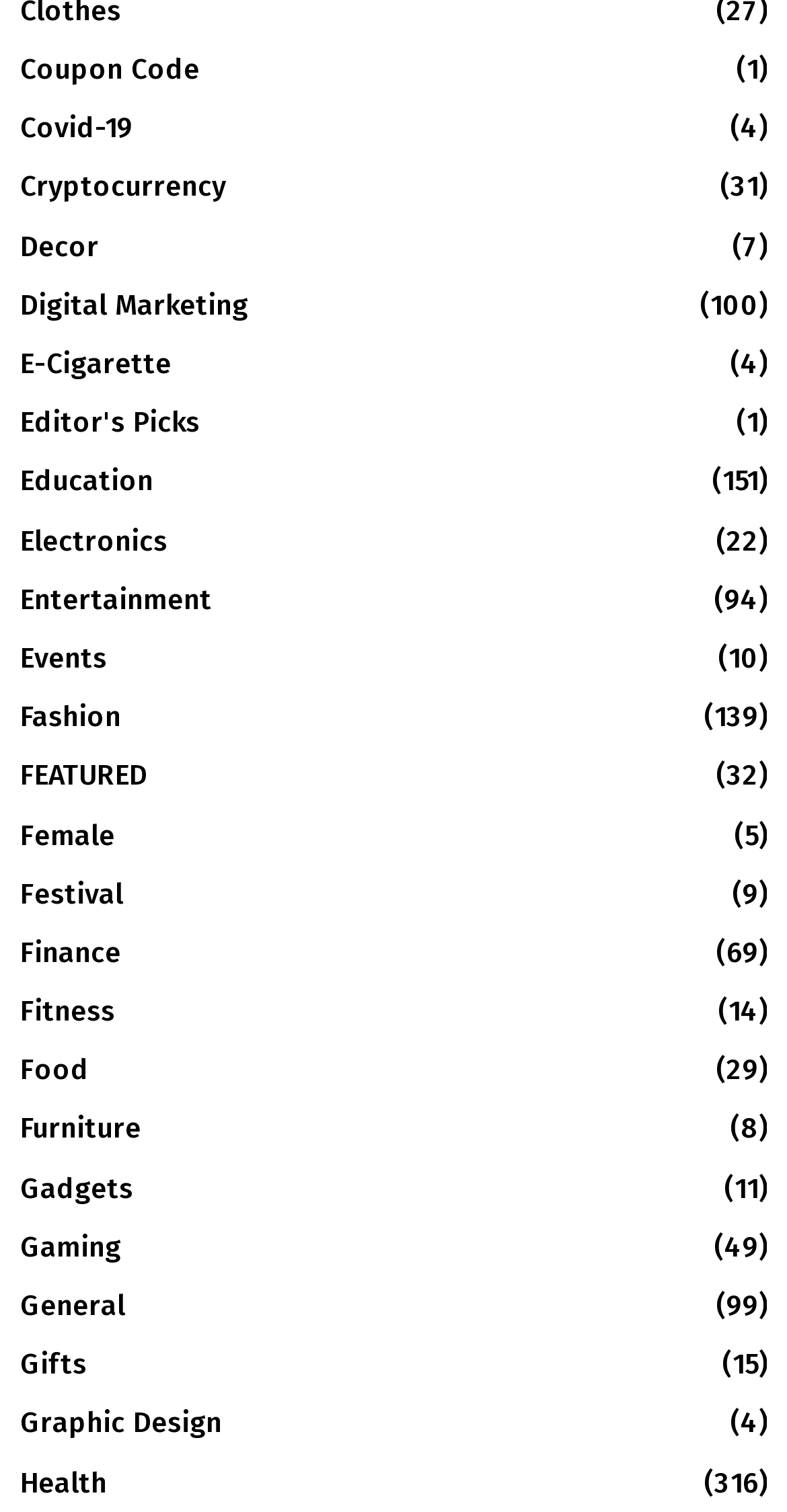Please identify the bounding box coordinates of the element's region that I should click in order to complete the following instruction: "Browse Coupon Code". The bounding box coordinates consist of four float numbers between 0 and 1, i.e., [left, top, right, bottom].

[0.026, 0.035, 0.254, 0.057]